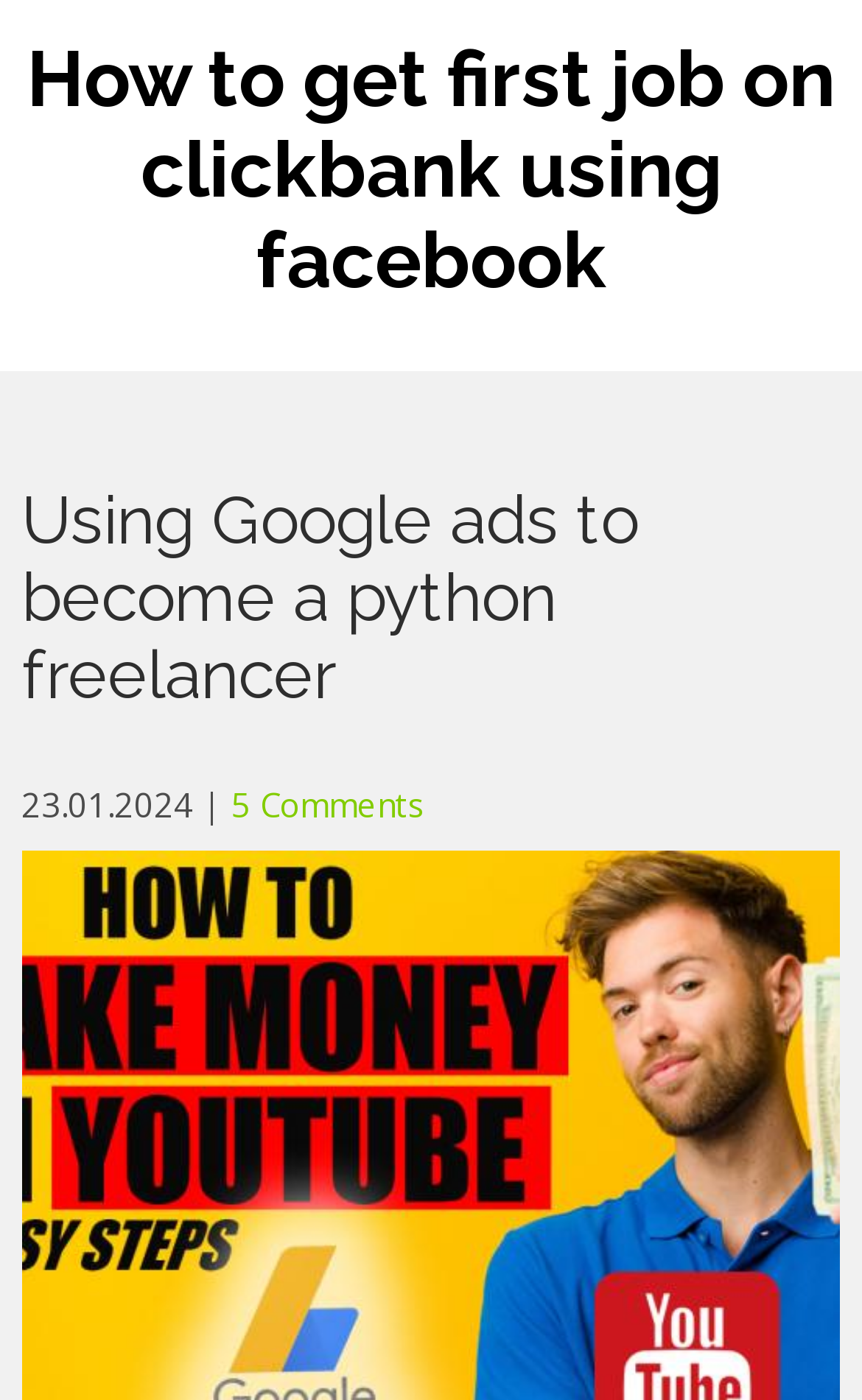Locate and extract the headline of this webpage.

How to get first job on clickbank using facebook